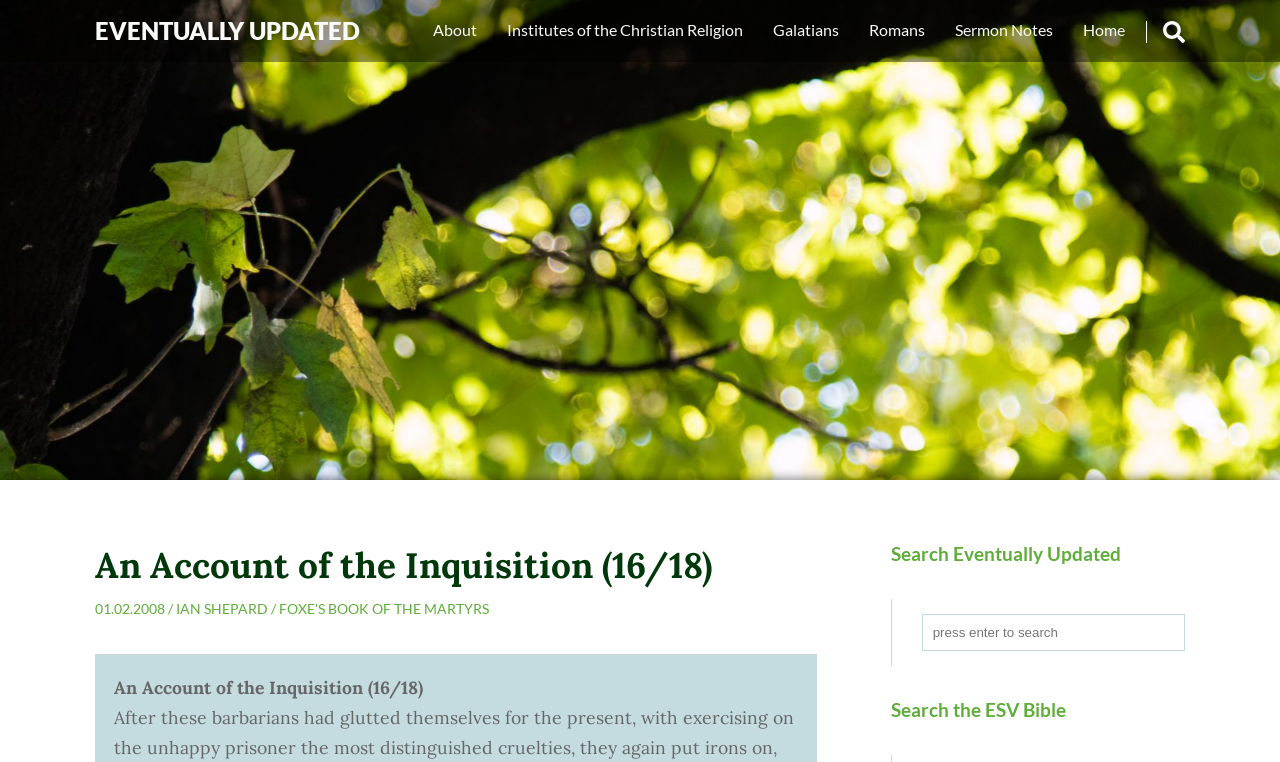Who is the author of the article?
Use the screenshot to answer the question with a single word or phrase.

IAN SHEPHERD